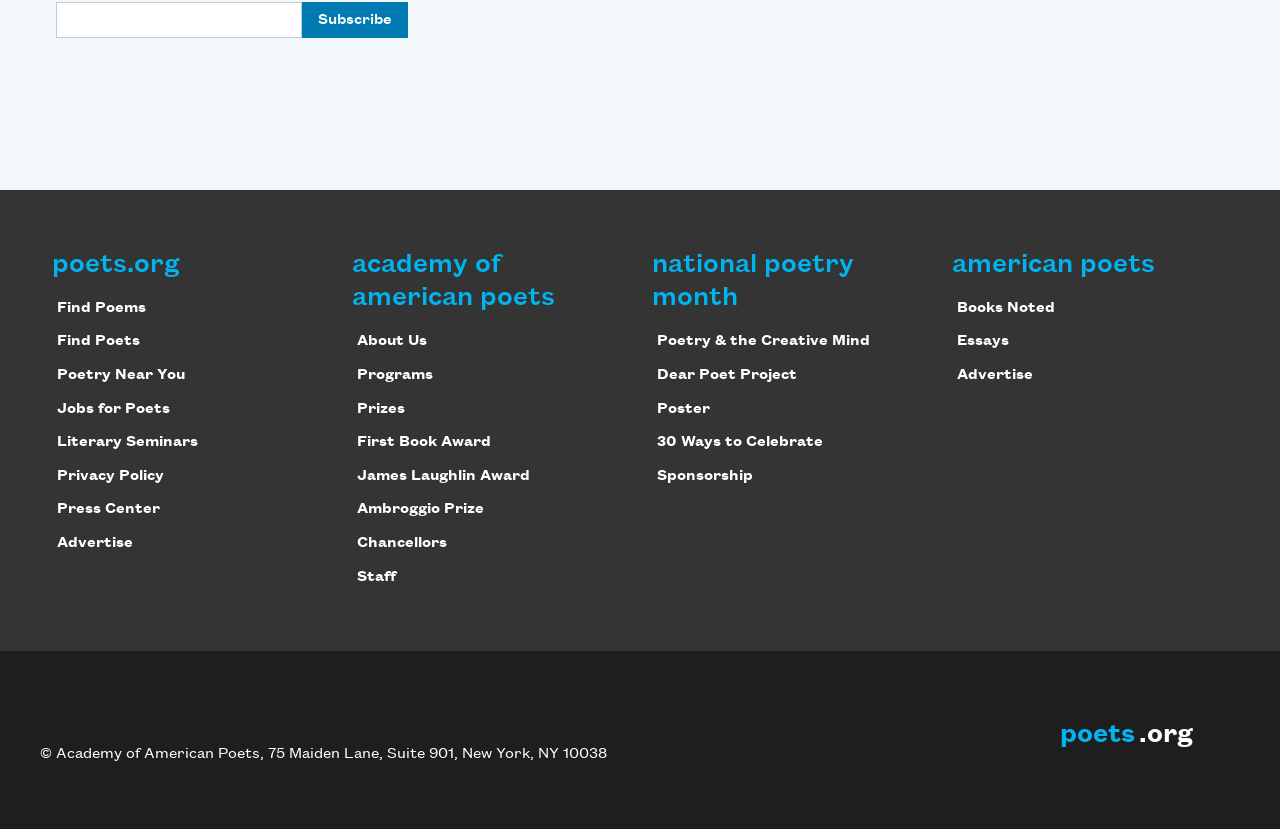Could you please study the image and provide a detailed answer to the question:
What is the name of the organization?

The name of the organization is mentioned in the footer section, specifically in the heading 'academy of american poets', which links to the organization's website.